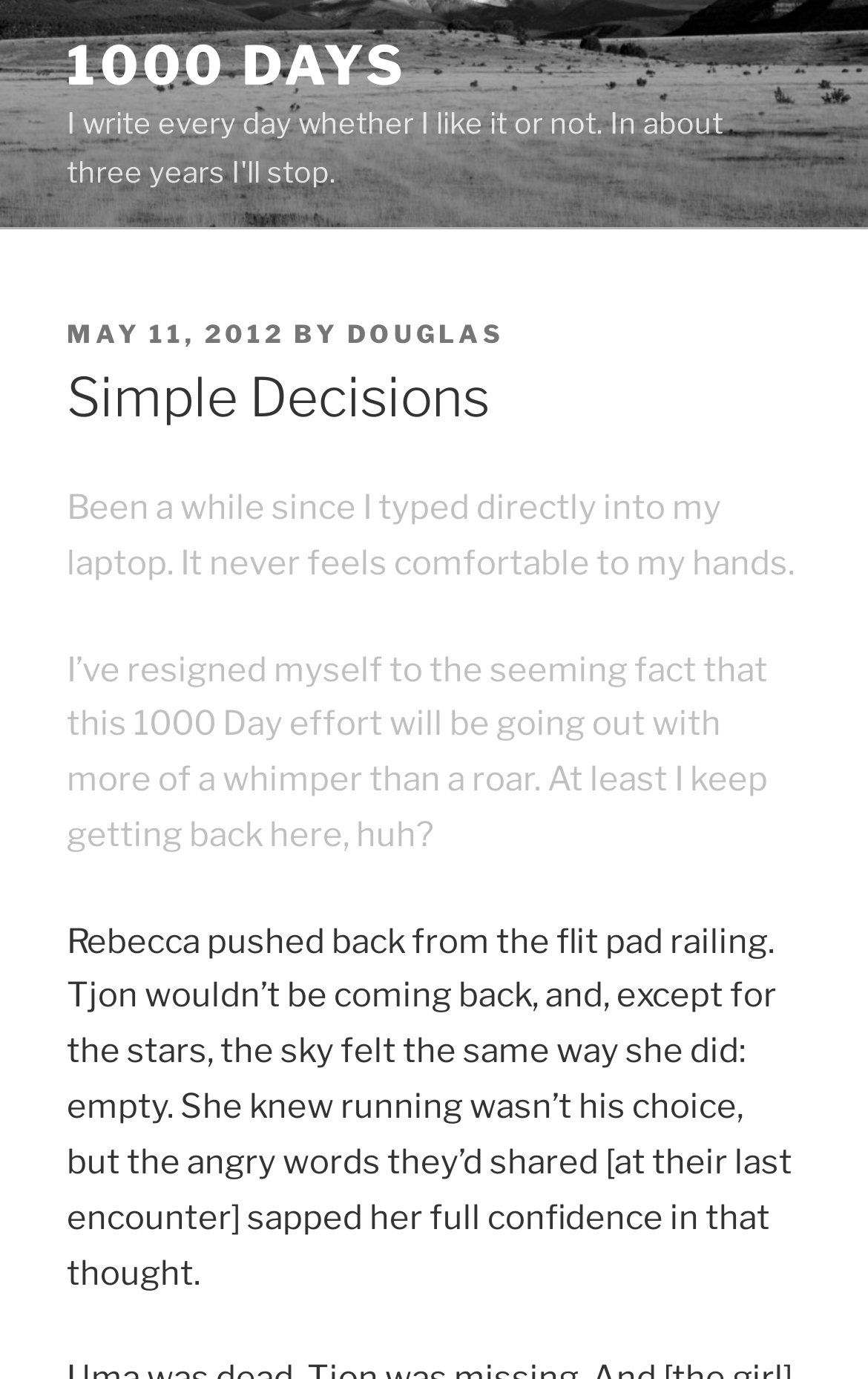What is the name of the effort mentioned in the article?
Using the information from the image, provide a comprehensive answer to the question.

I found the name of the effort by looking at the text content of the StaticText elements and found the phrase '1000 Day effort' in one of them.